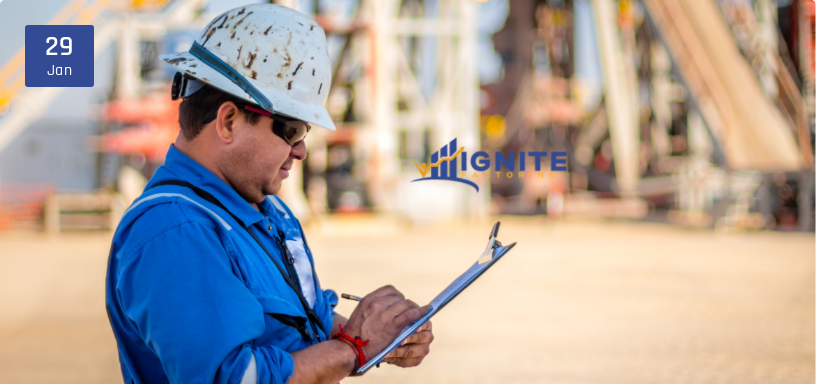What is the branding in the background?
From the image, respond using a single word or phrase.

Ignite Factoring